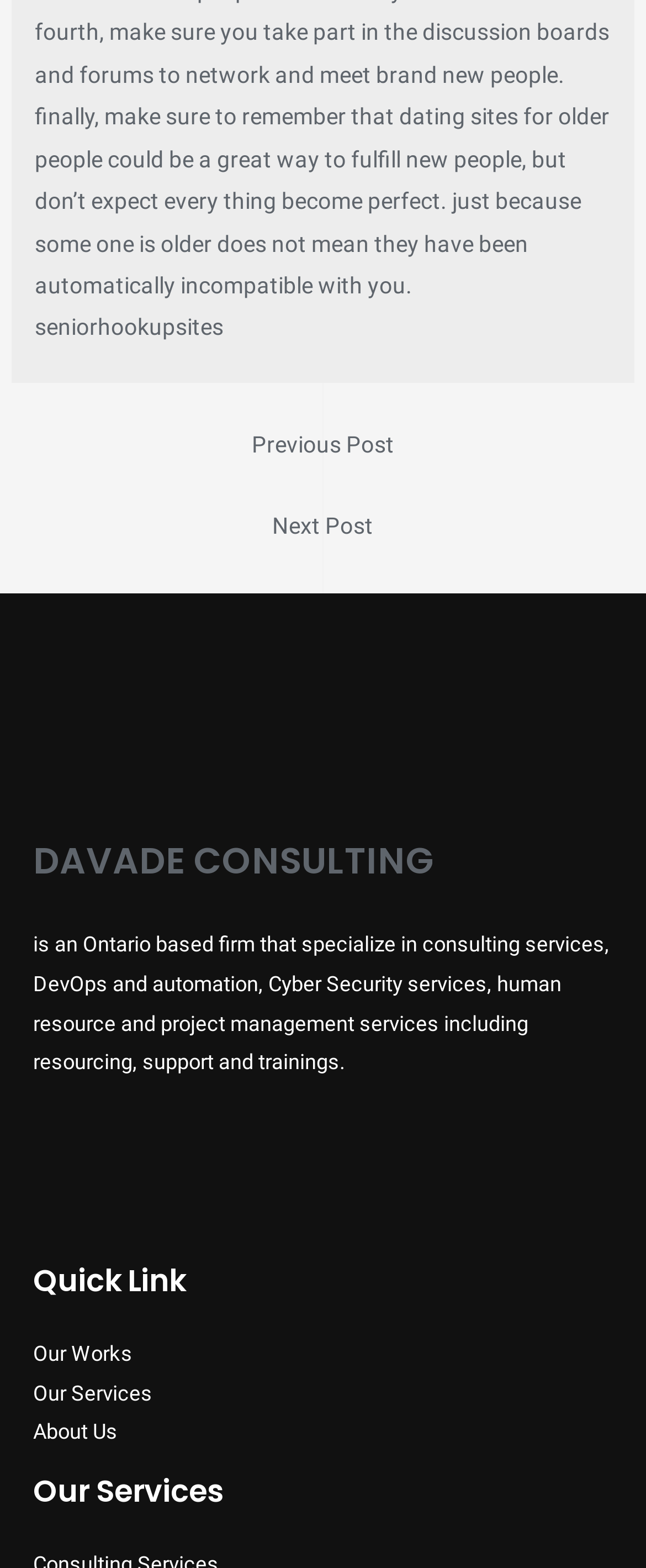What is the purpose of the 'Post navigation' section?
Identify the answer in the screenshot and reply with a single word or phrase.

To navigate between posts